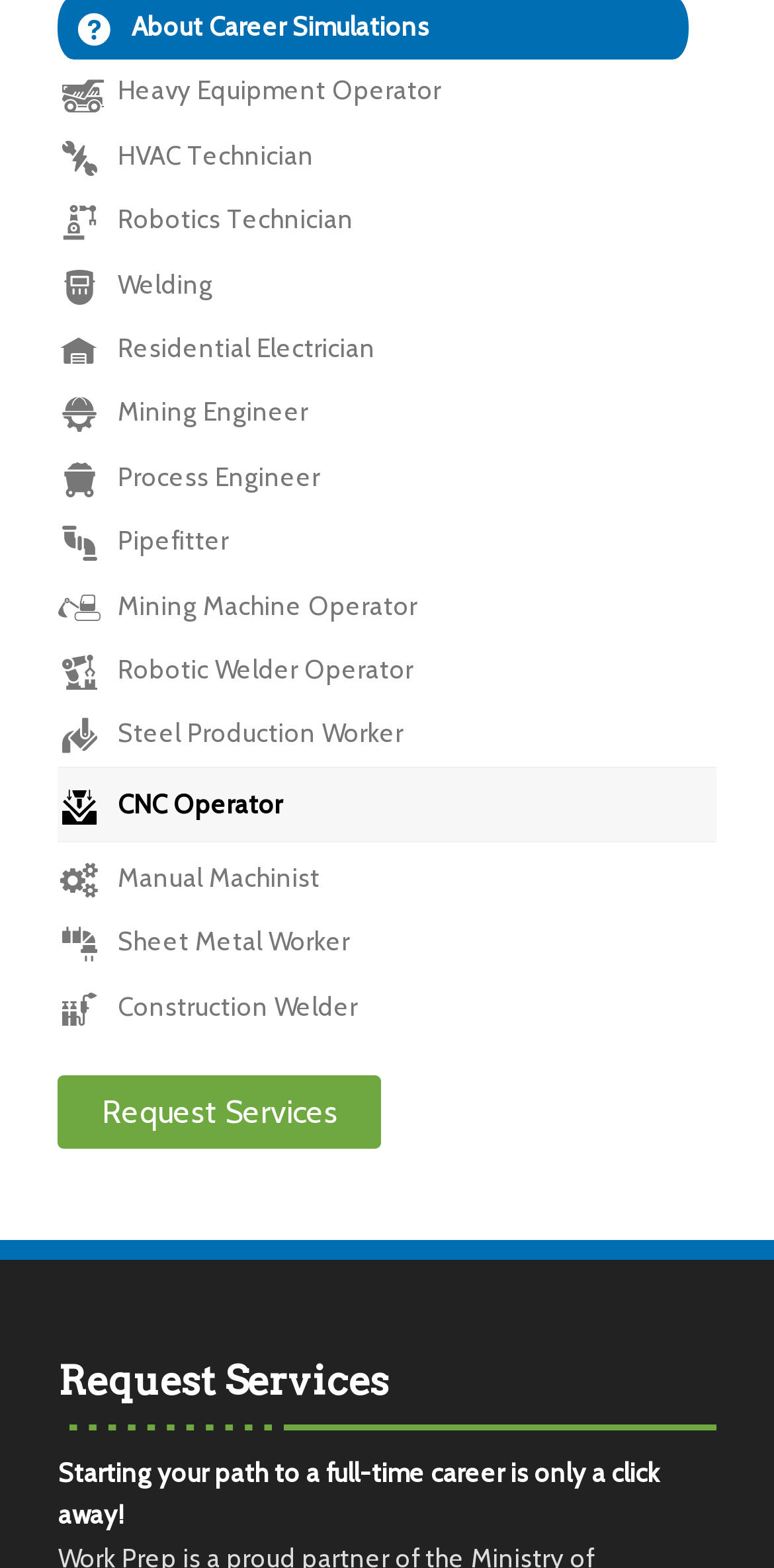Locate the bounding box of the UI element with the following description: "Request Services".

[0.075, 0.686, 0.493, 0.733]